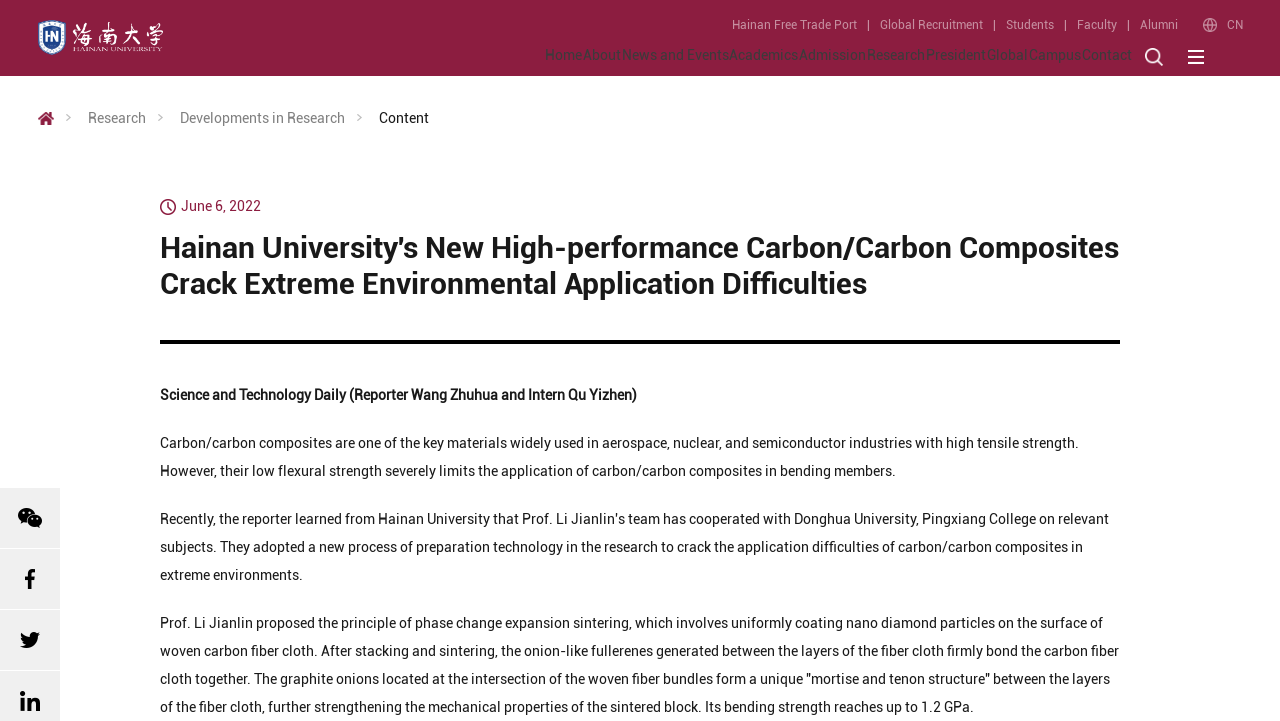Can you find the bounding box coordinates for the element to click on to achieve the instruction: "Click the 'Home' link"?

[0.267, 0.062, 0.316, 0.13]